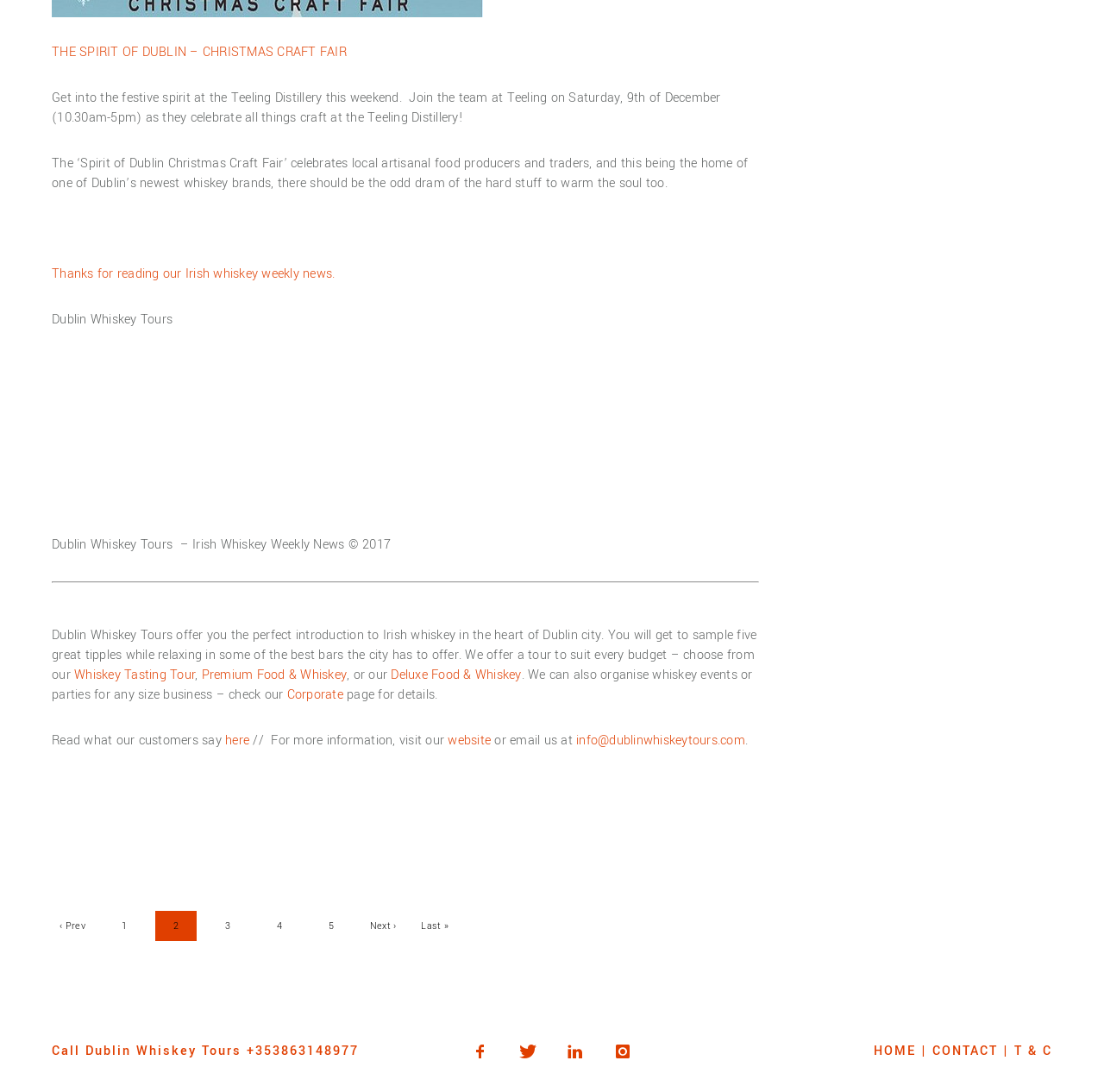Locate the bounding box coordinates of the area to click to fulfill this instruction: "Click the 'THE SPIRIT OF DUBLIN – CHRISTMAS CRAFT FAIR' link". The bounding box should be presented as four float numbers between 0 and 1, in the order [left, top, right, bottom].

[0.047, 0.039, 0.314, 0.056]